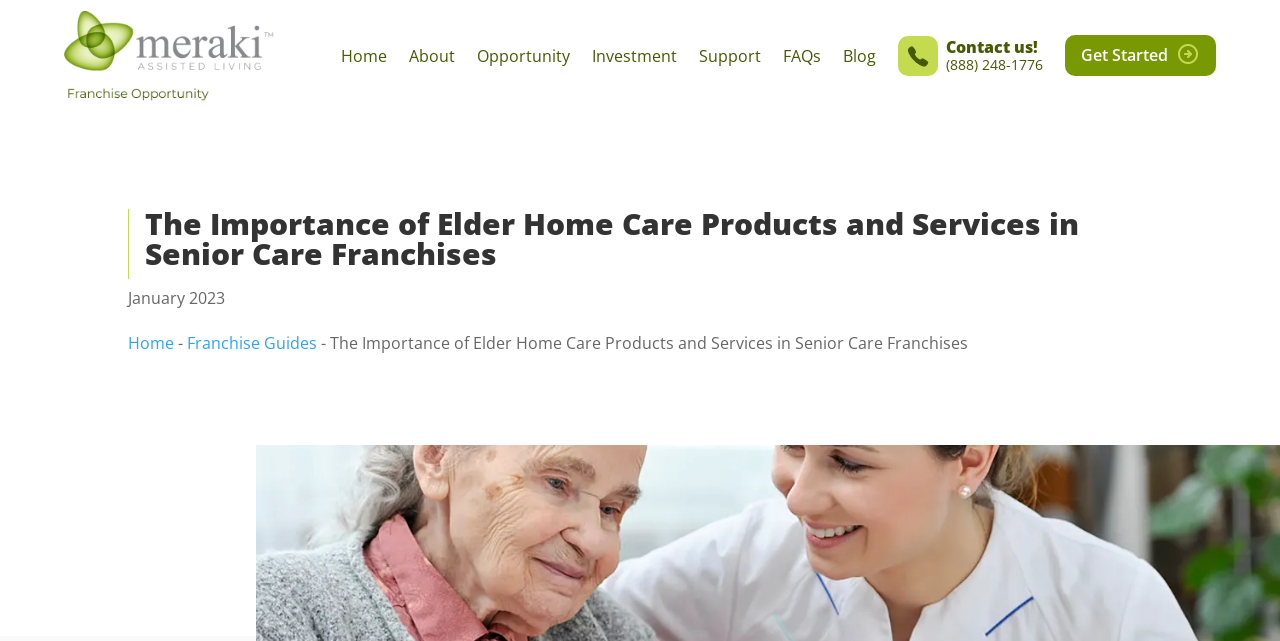Your task is to find and give the main heading text of the webpage.

The Importance of Elder Home Care Products and Services in Senior Care Franchises